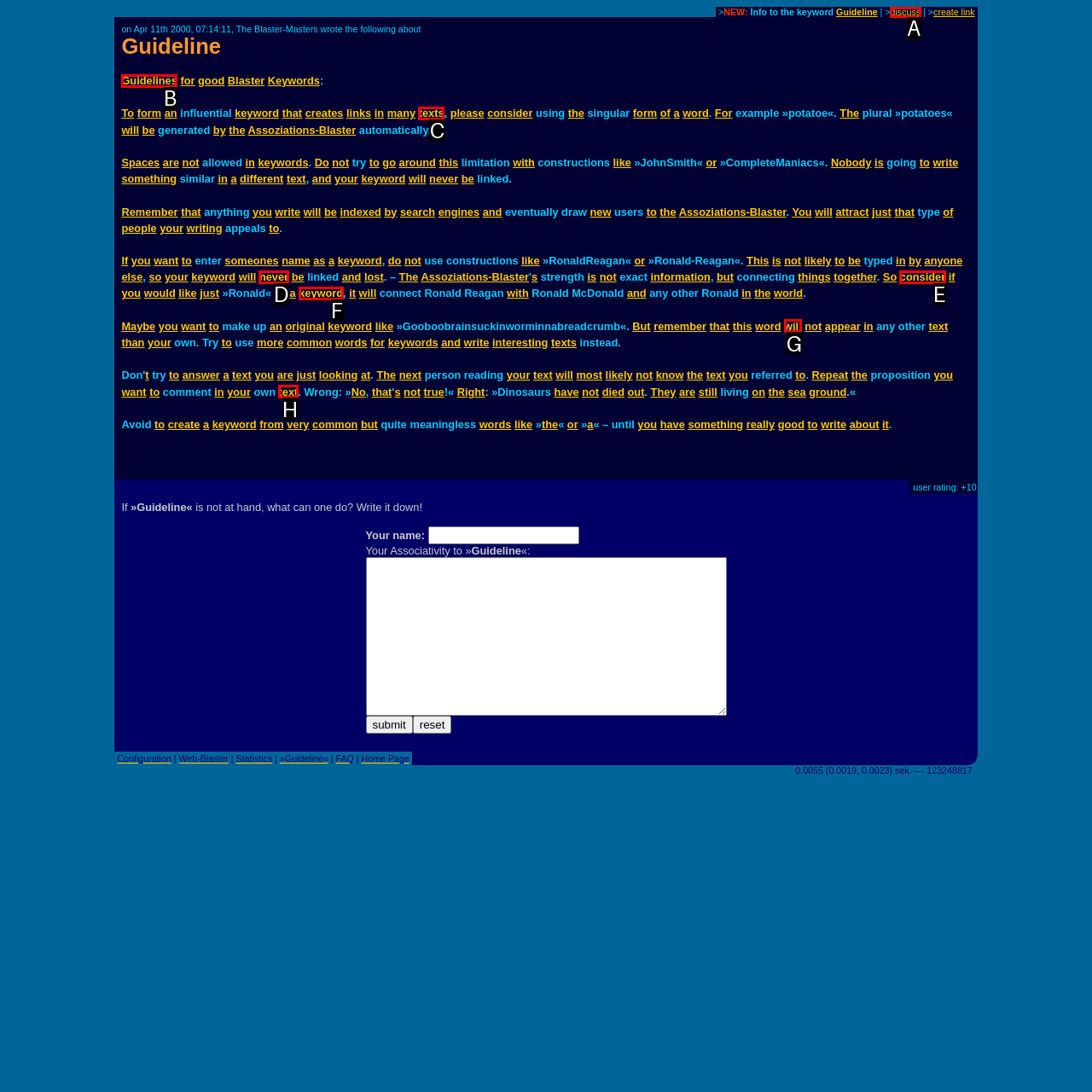Identify the letter of the UI element you should interact with to perform the task: Check the guidelines for forming influential keywords
Reply with the appropriate letter of the option.

B